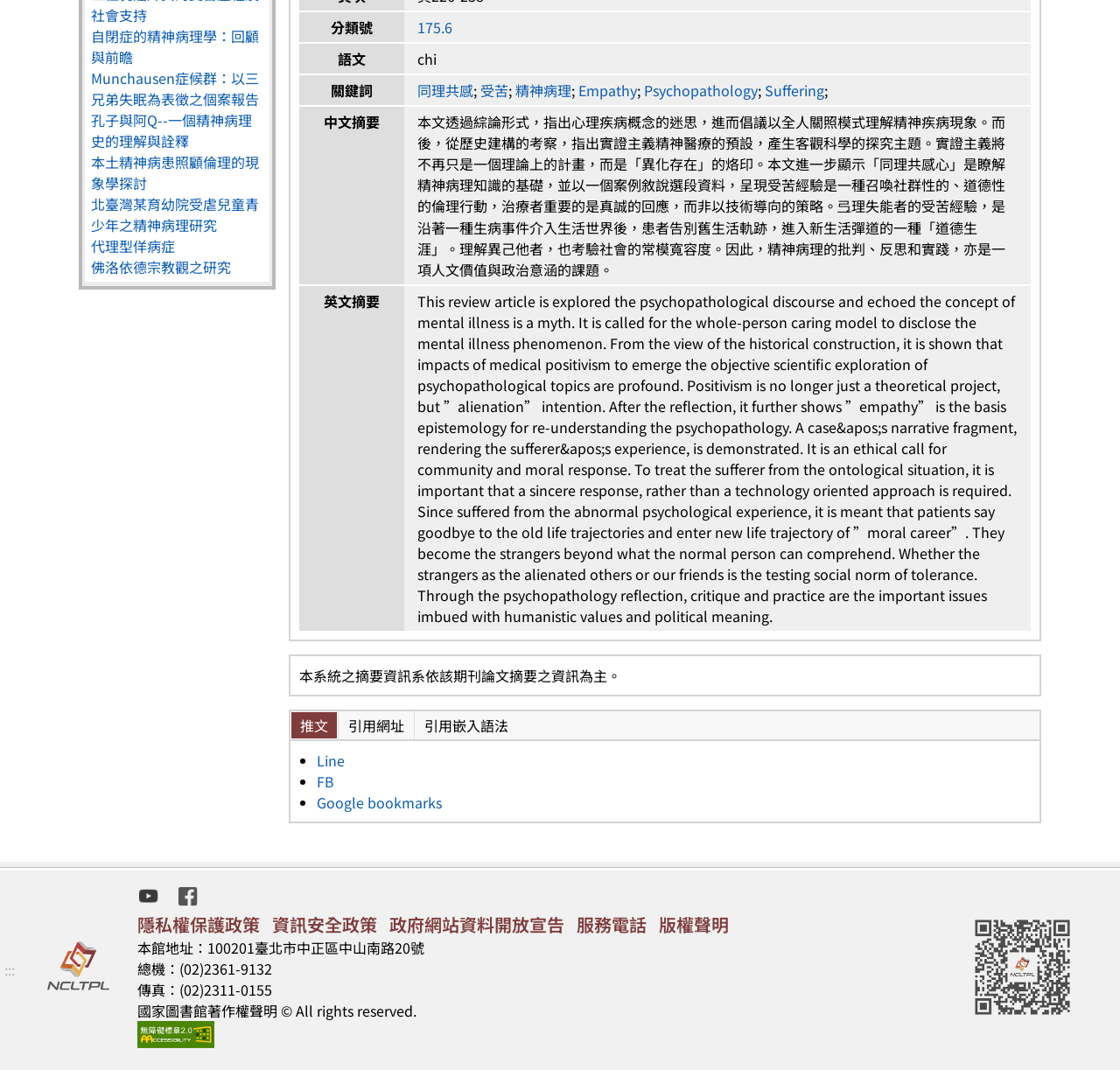Provide the bounding box coordinates of the HTML element described as: "Google bookmarks". The bounding box coordinates should be four float numbers between 0 and 1, i.e., [left, top, right, bottom].

[0.283, 0.74, 0.395, 0.76]